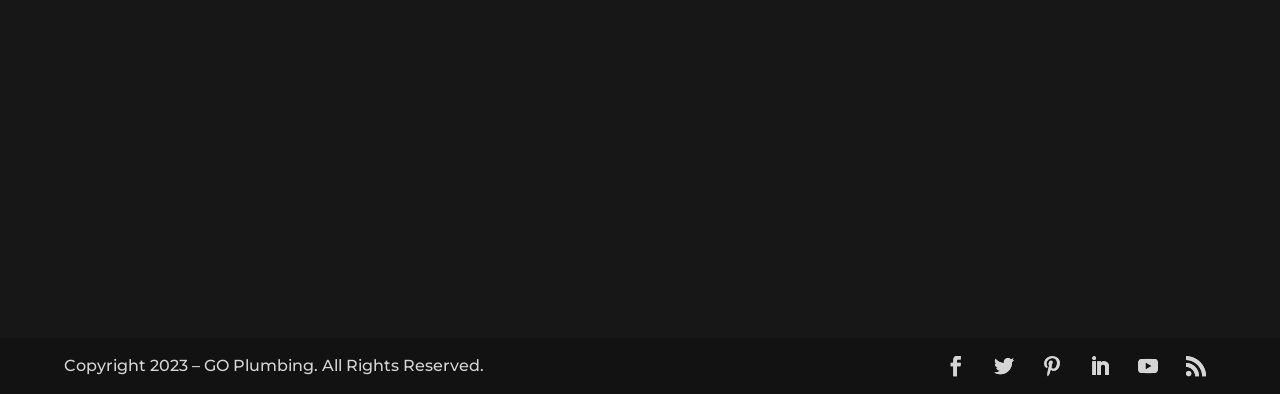Can you specify the bounding box coordinates for the region that should be clicked to fulfill this instruction: "Click on Facebook".

[0.731, 0.879, 0.762, 0.98]